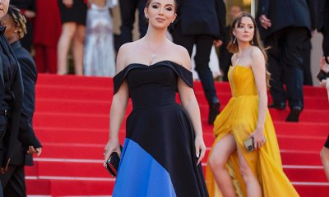What is Elvira representing at the festival?
Ensure your answer is thorough and detailed.

According to the caption, Elvira is representing Ukraine on the prestigious global stage of the Cannes Film Festival, highlighting the intersection of cinema and fashion.